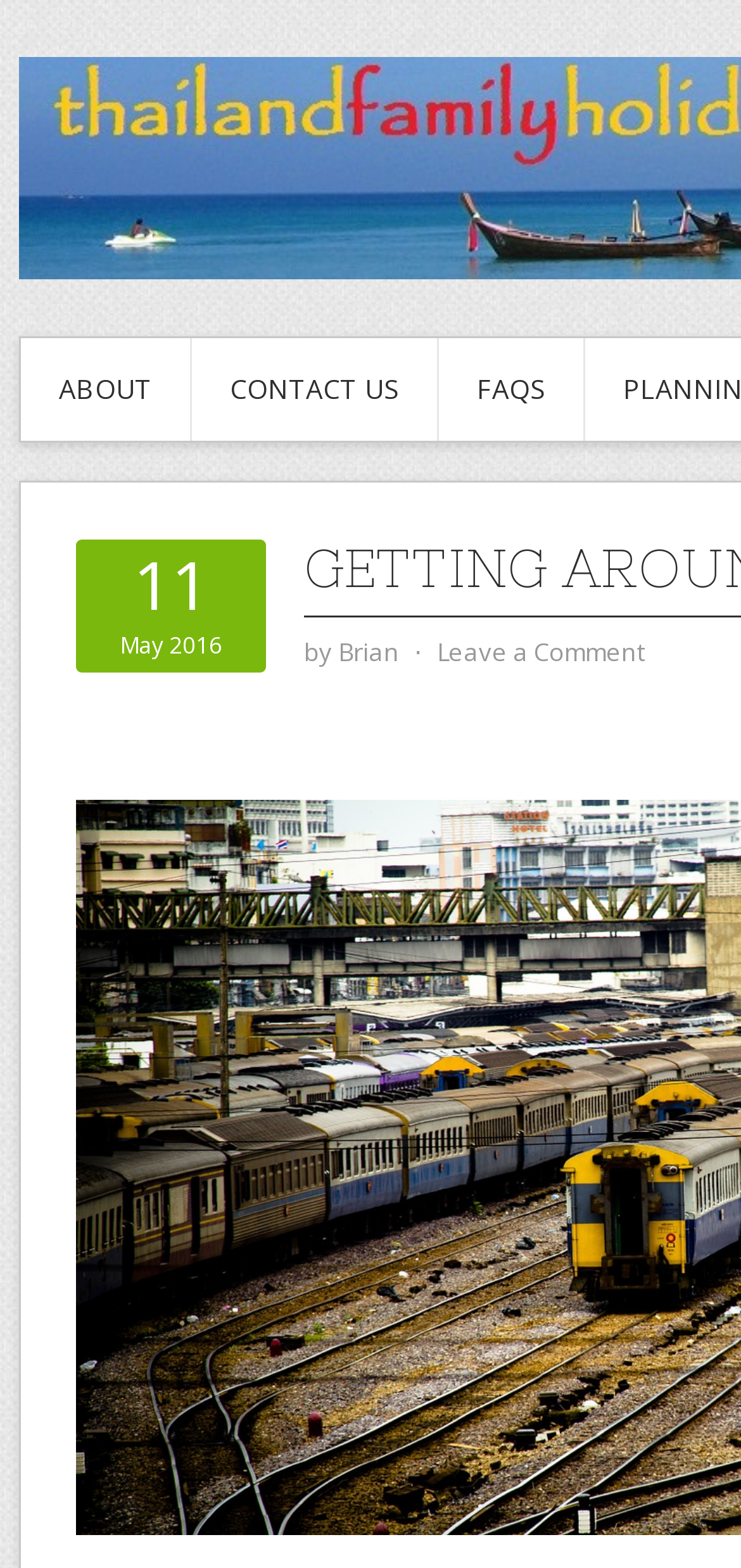What is the purpose of the links at the top?
Please provide an in-depth and detailed response to the question.

The links 'ABOUT', 'CONTACT US', and 'FAQS' are located at the top of the webpage, and their positions and formatting suggest that they are meant for navigation purposes, allowing users to access different sections of the website.